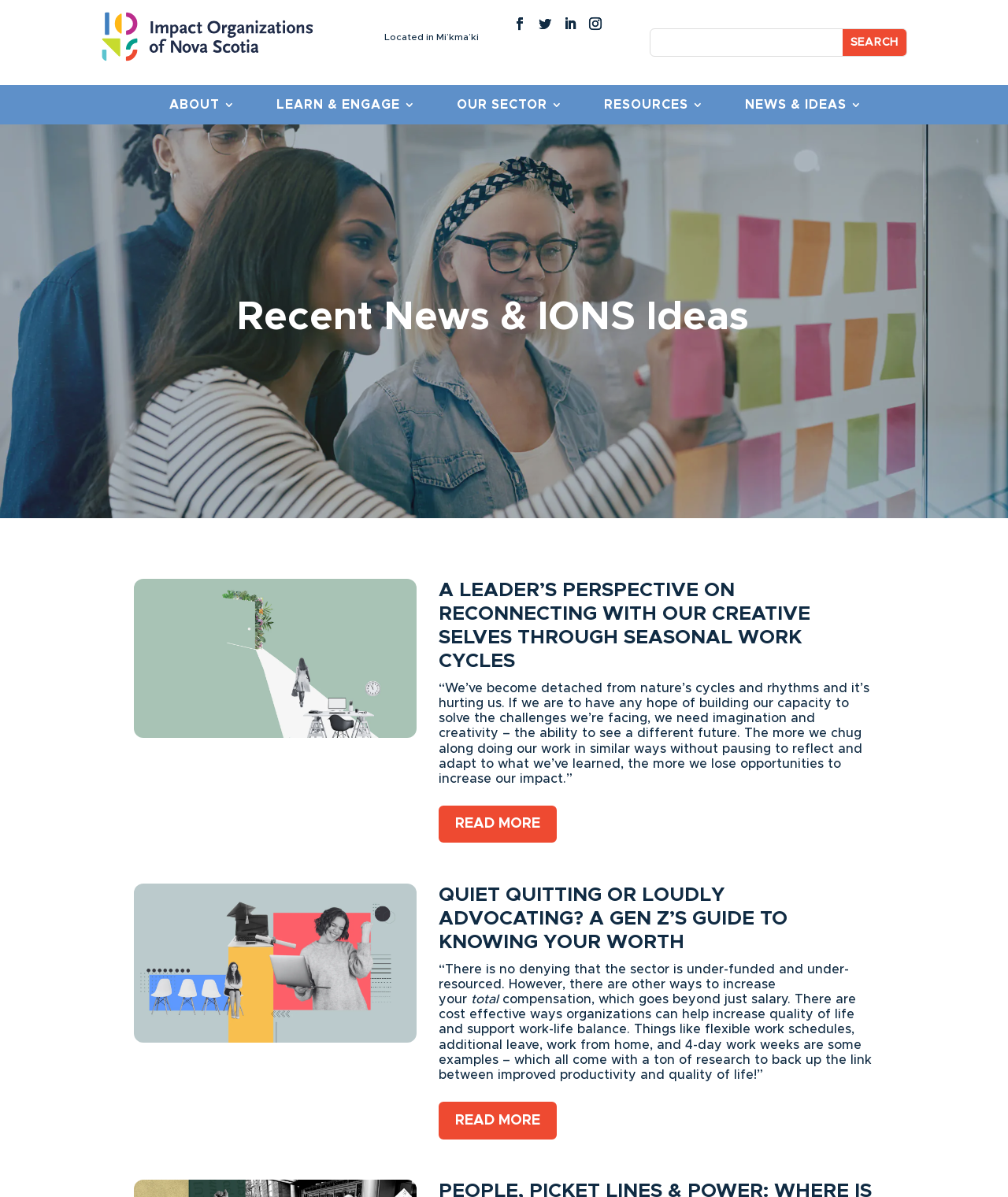Please specify the bounding box coordinates of the region to click in order to perform the following instruction: "Follow on social media".

[0.503, 0.036, 0.528, 0.057]